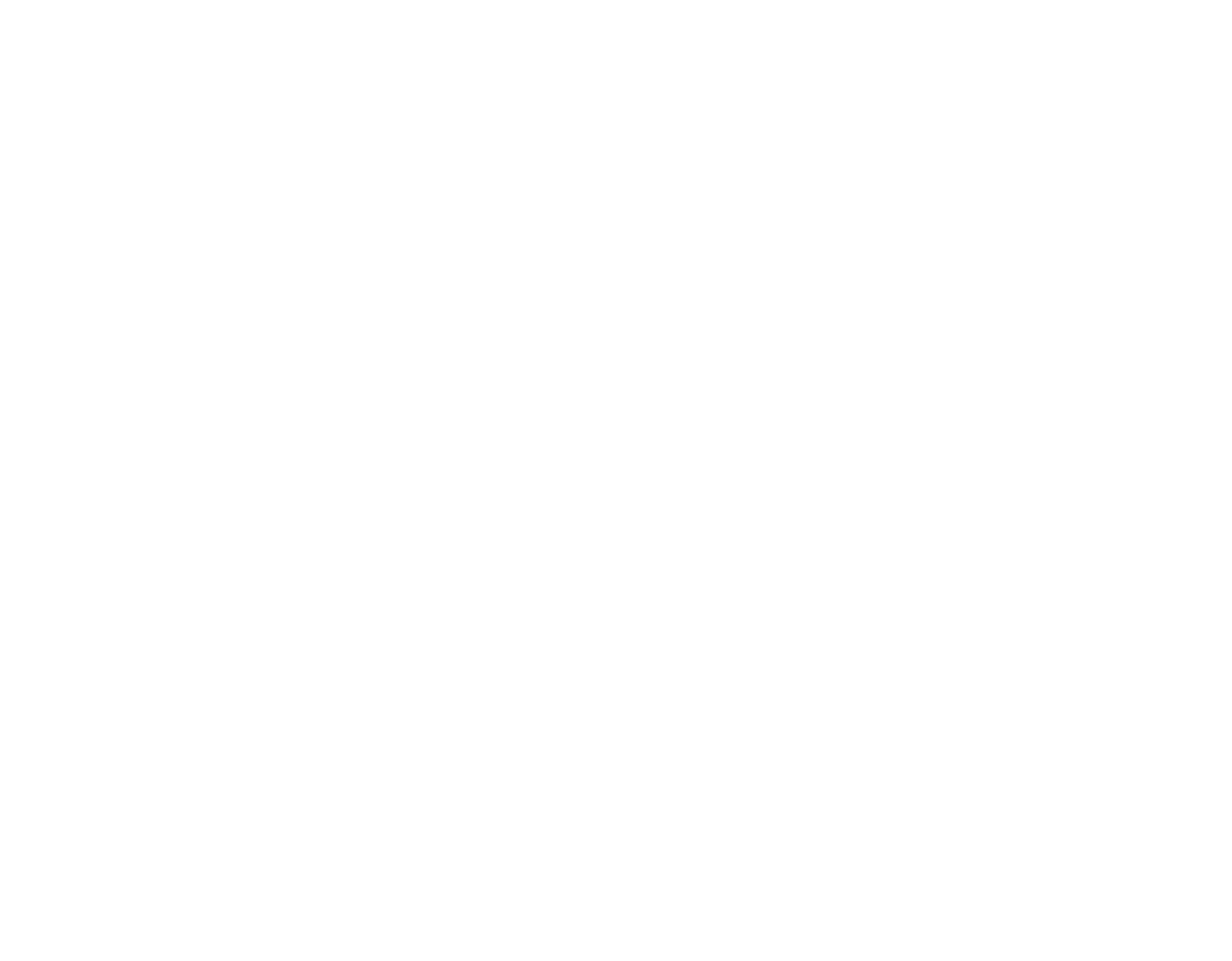Locate the bounding box of the UI element described by: "العربية" in the given webpage screenshot.

[0.0, 0.369, 0.203, 0.407]